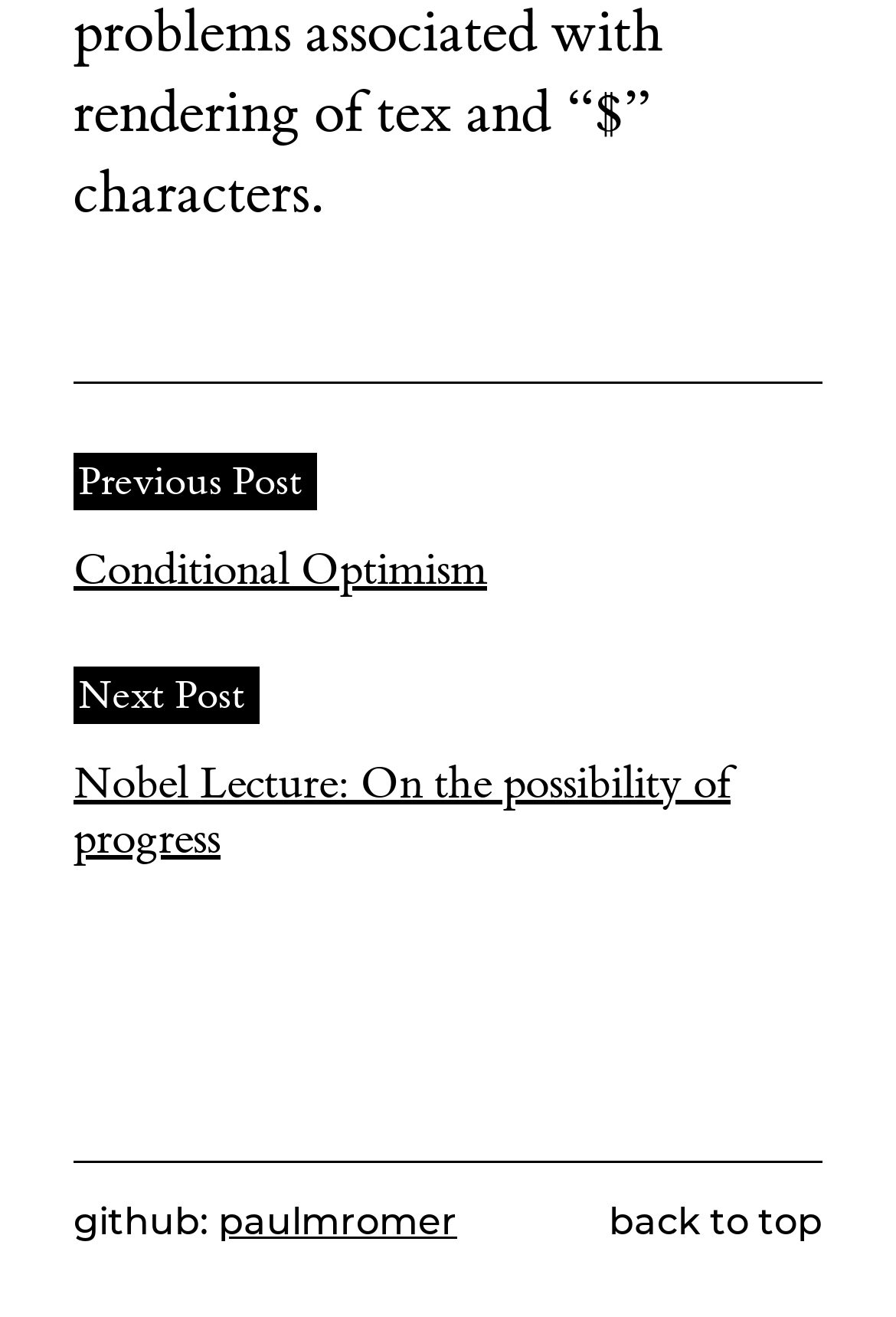For the following element description, predict the bounding box coordinates in the format (top-left x, top-left y, bottom-right x, bottom-right y). All values should be floating point numbers between 0 and 1. Description: back to top

[0.679, 0.911, 0.918, 0.945]